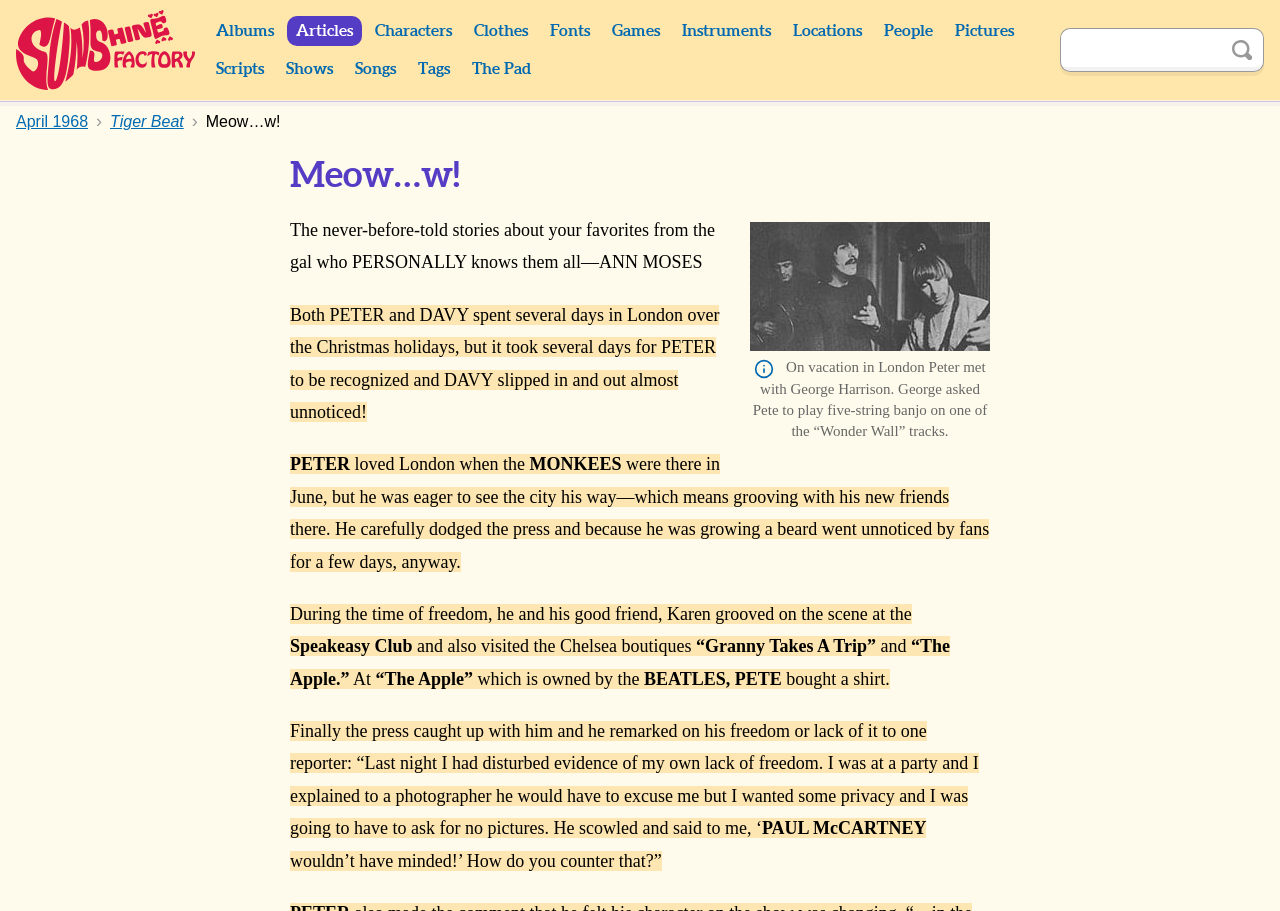Please identify the bounding box coordinates of the element that needs to be clicked to execute the following command: "Read about Peter Tork's experience in London". Provide the bounding box using four float numbers between 0 and 1, formatted as [left, top, right, bottom].

[0.227, 0.499, 0.773, 0.627]